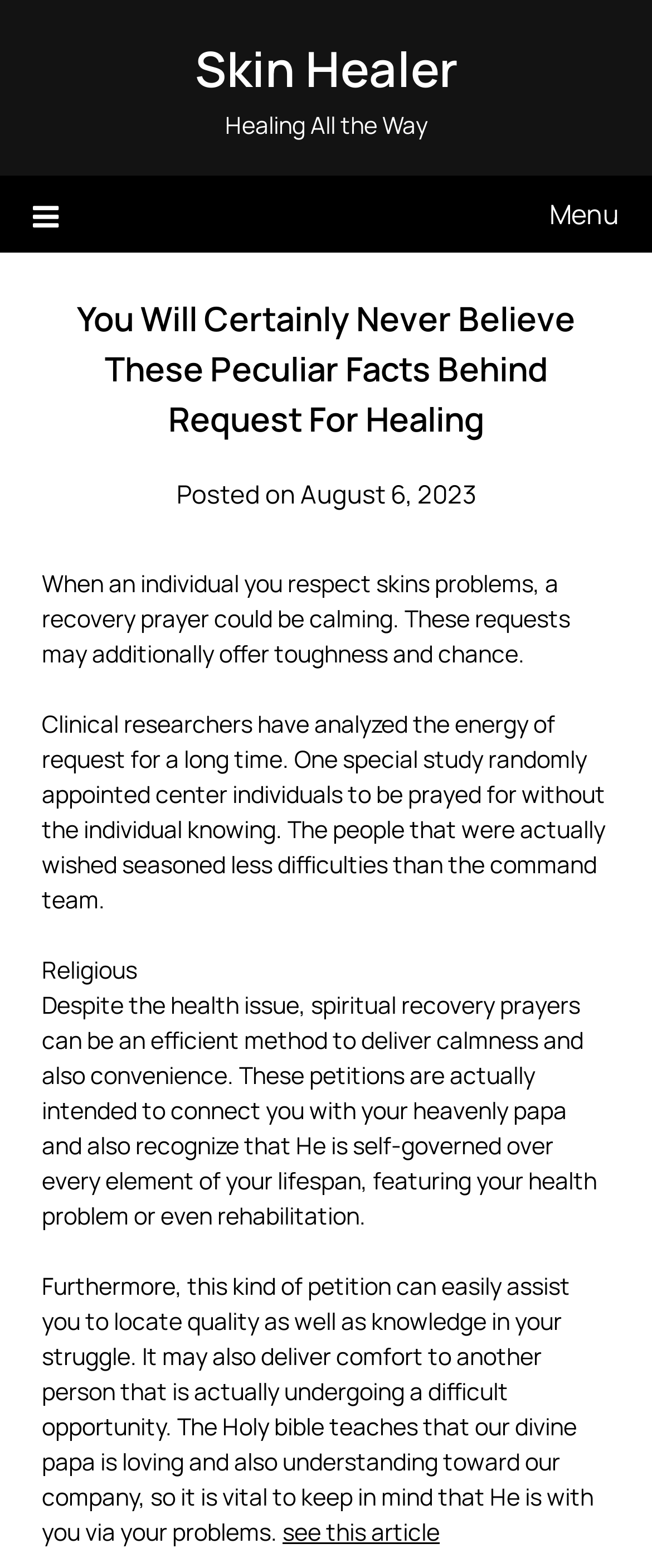What is the role of spiritual recovery prayers?
Refer to the image and provide a one-word or short phrase answer.

To deliver calmness and comfort